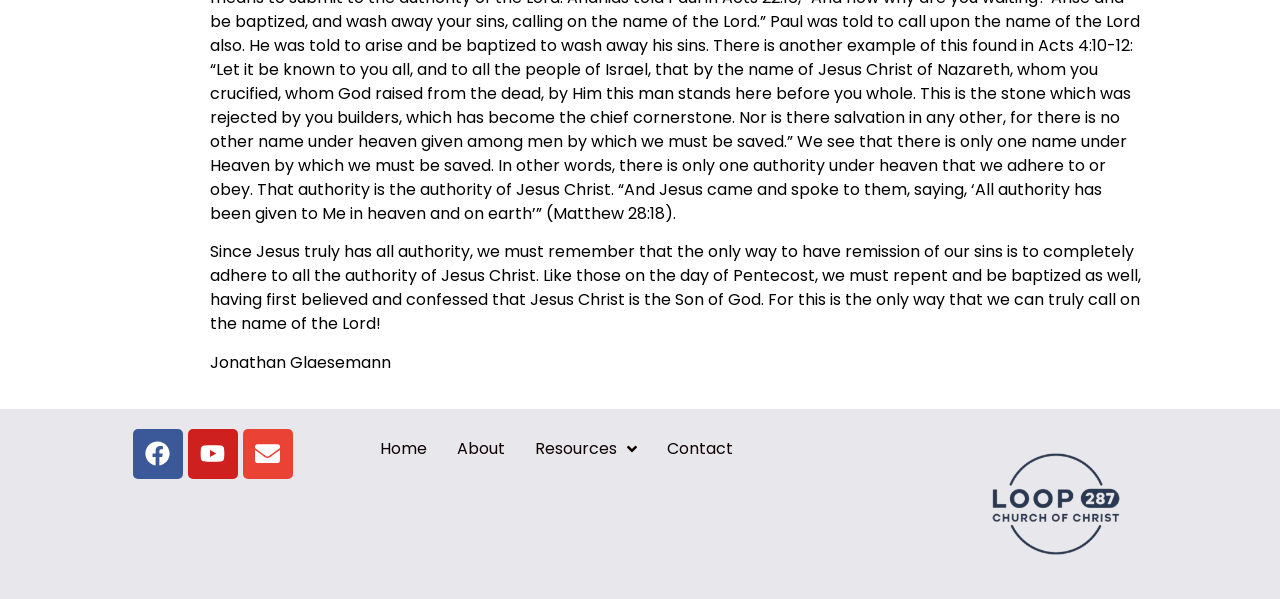Please determine the bounding box coordinates for the element that should be clicked to follow these instructions: "Click on 'Previous post: Fix Your Eyes – June 13, 2021'".

None